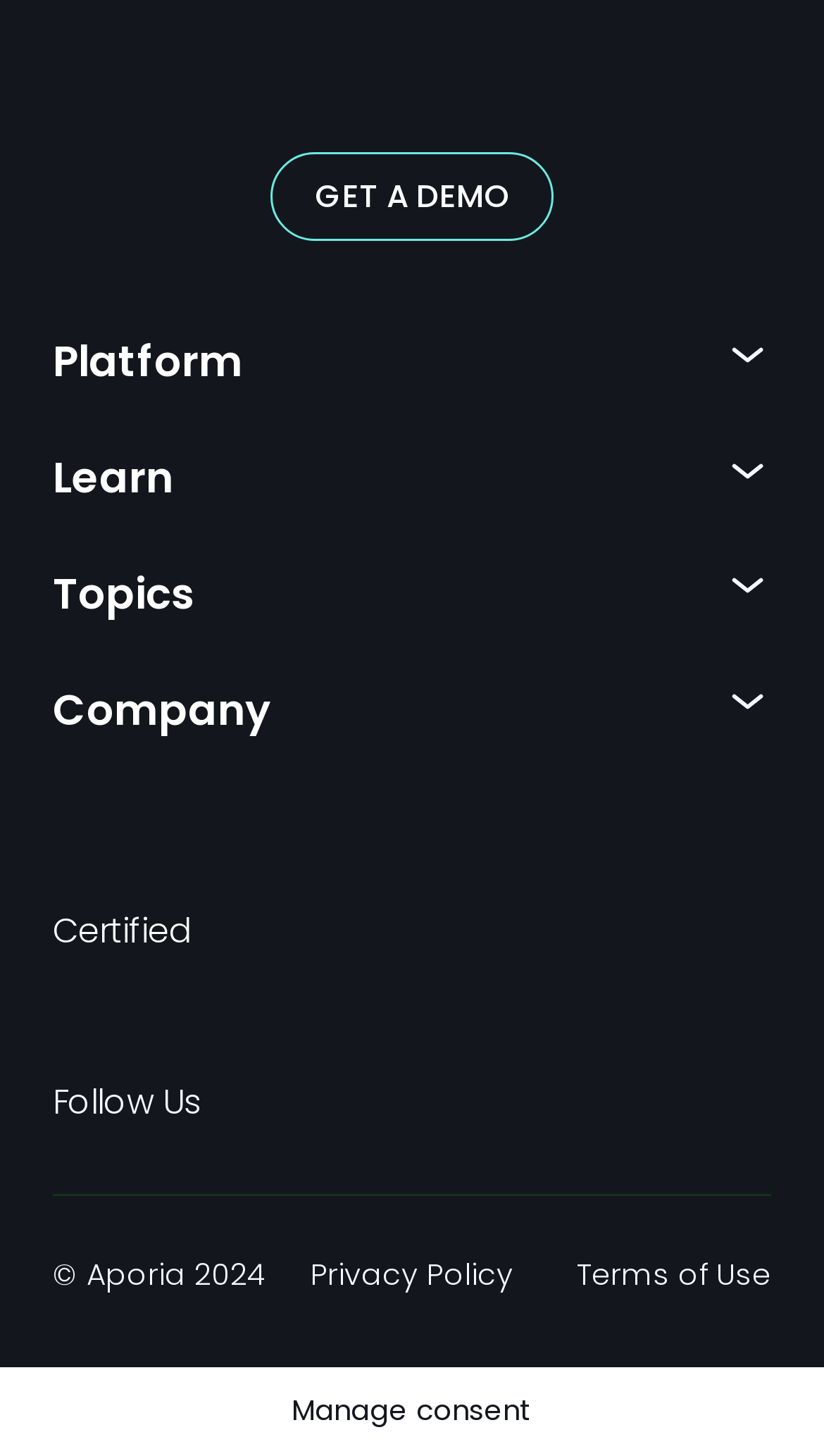Find the bounding box coordinates for the area that must be clicked to perform this action: "Follow on Social".

[0.551, 0.74, 0.603, 0.773]